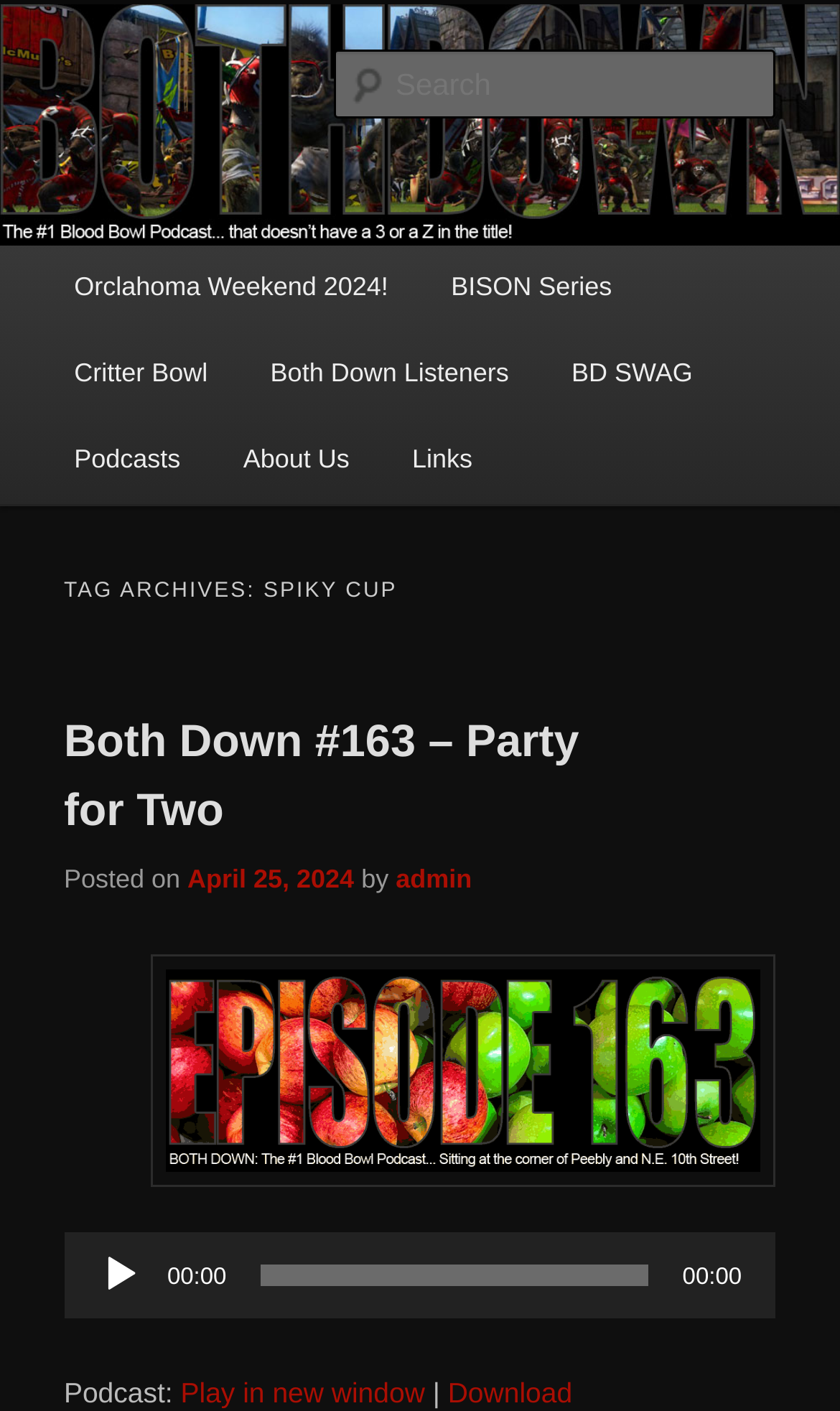Show the bounding box coordinates for the element that needs to be clicked to execute the following instruction: "Play the audio". Provide the coordinates in the form of four float numbers between 0 and 1, i.e., [left, top, right, bottom].

[0.117, 0.889, 0.168, 0.919]